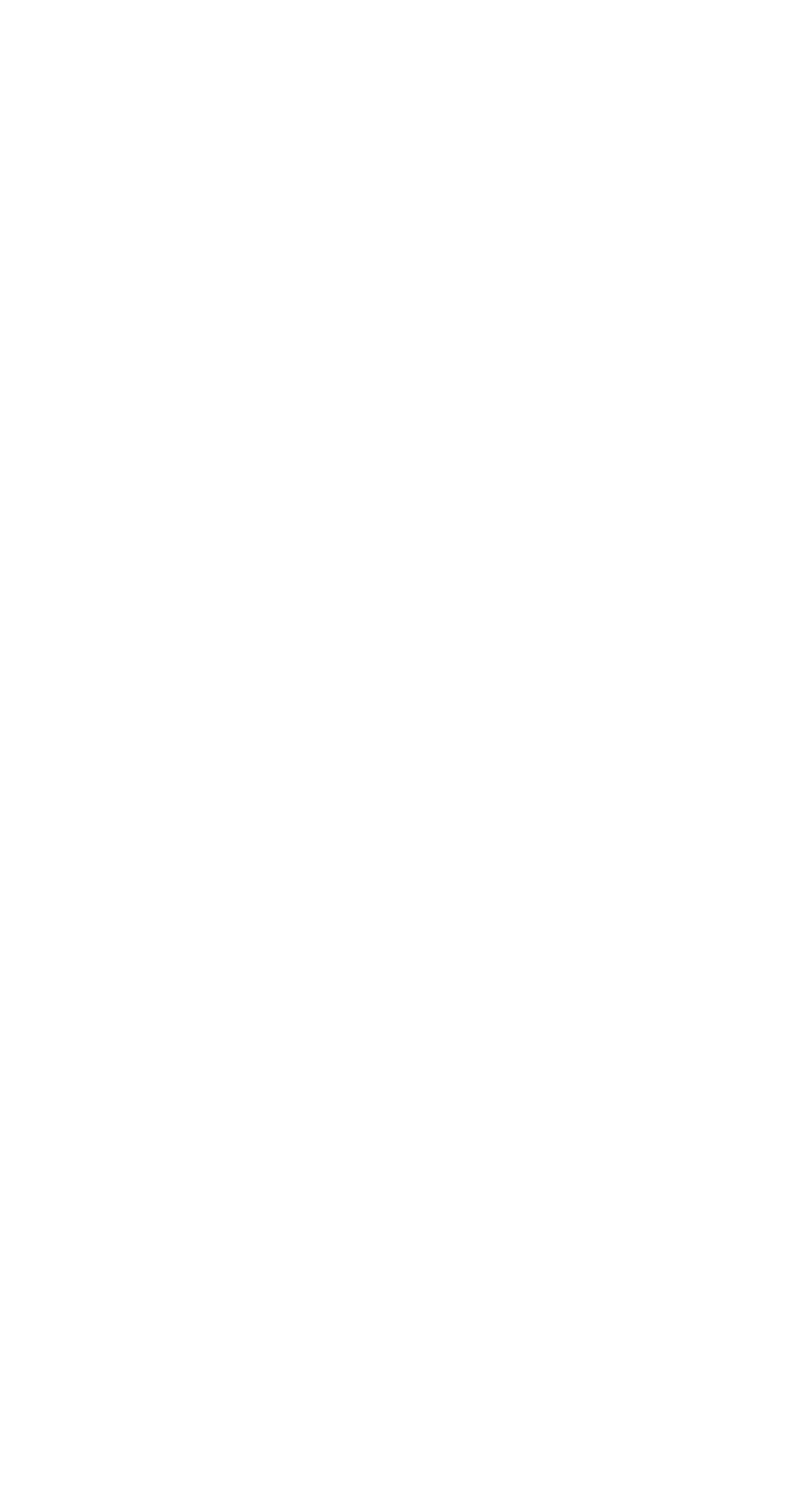Please specify the bounding box coordinates of the area that should be clicked to accomplish the following instruction: "Read about lions eating tigers". The coordinates should consist of four float numbers between 0 and 1, i.e., [left, top, right, bottom].

[0.154, 0.011, 0.829, 0.081]